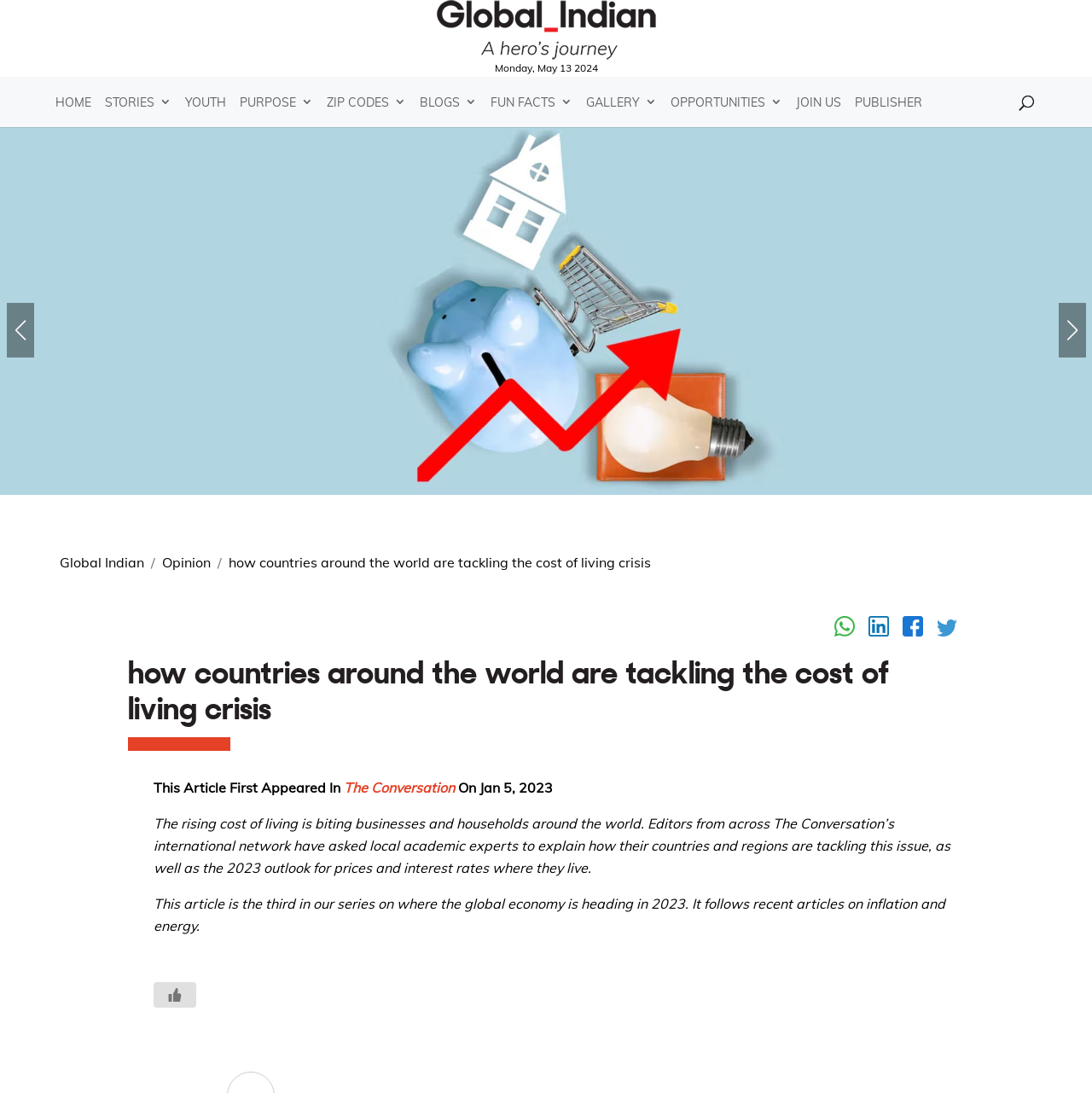Please answer the following query using a single word or phrase: 
What is the name of the publication?

The Global Indian